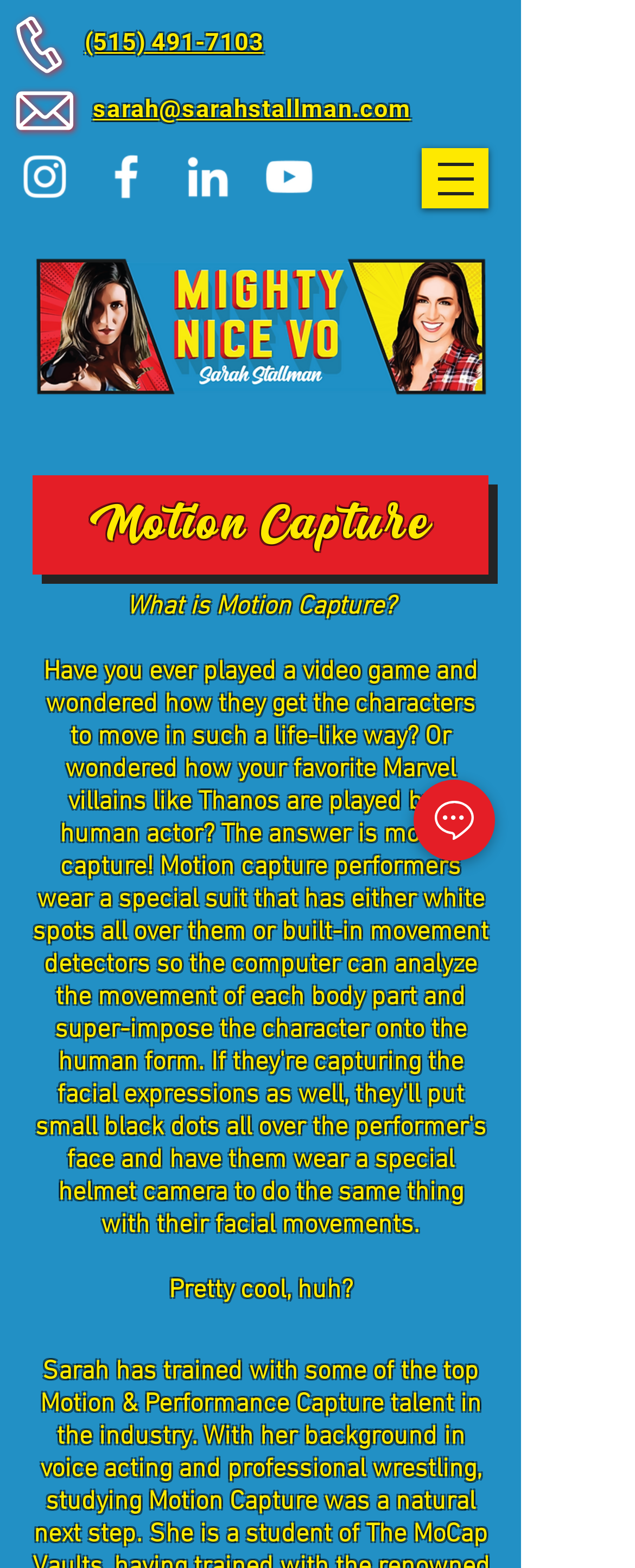Pinpoint the bounding box coordinates of the area that should be clicked to complete the following instruction: "Check Left luggage". The coordinates must be given as four float numbers between 0 and 1, i.e., [left, top, right, bottom].

None